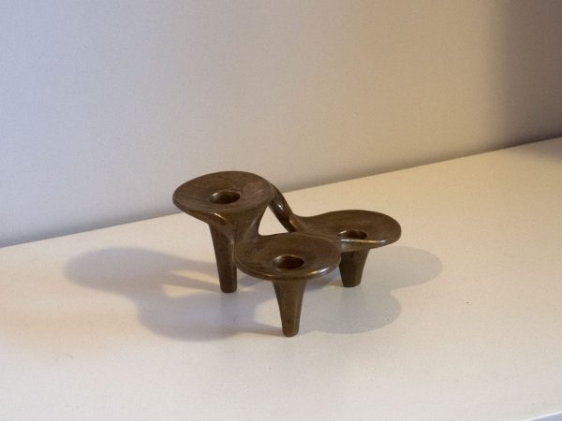What is the primary function of the candle holder?
Using the image as a reference, answer the question in detail.

Although the caption highlights the decorative aspect of the piece, it is primarily designed to serve a functional purpose, which is to hold candles, as evident from its design and description.